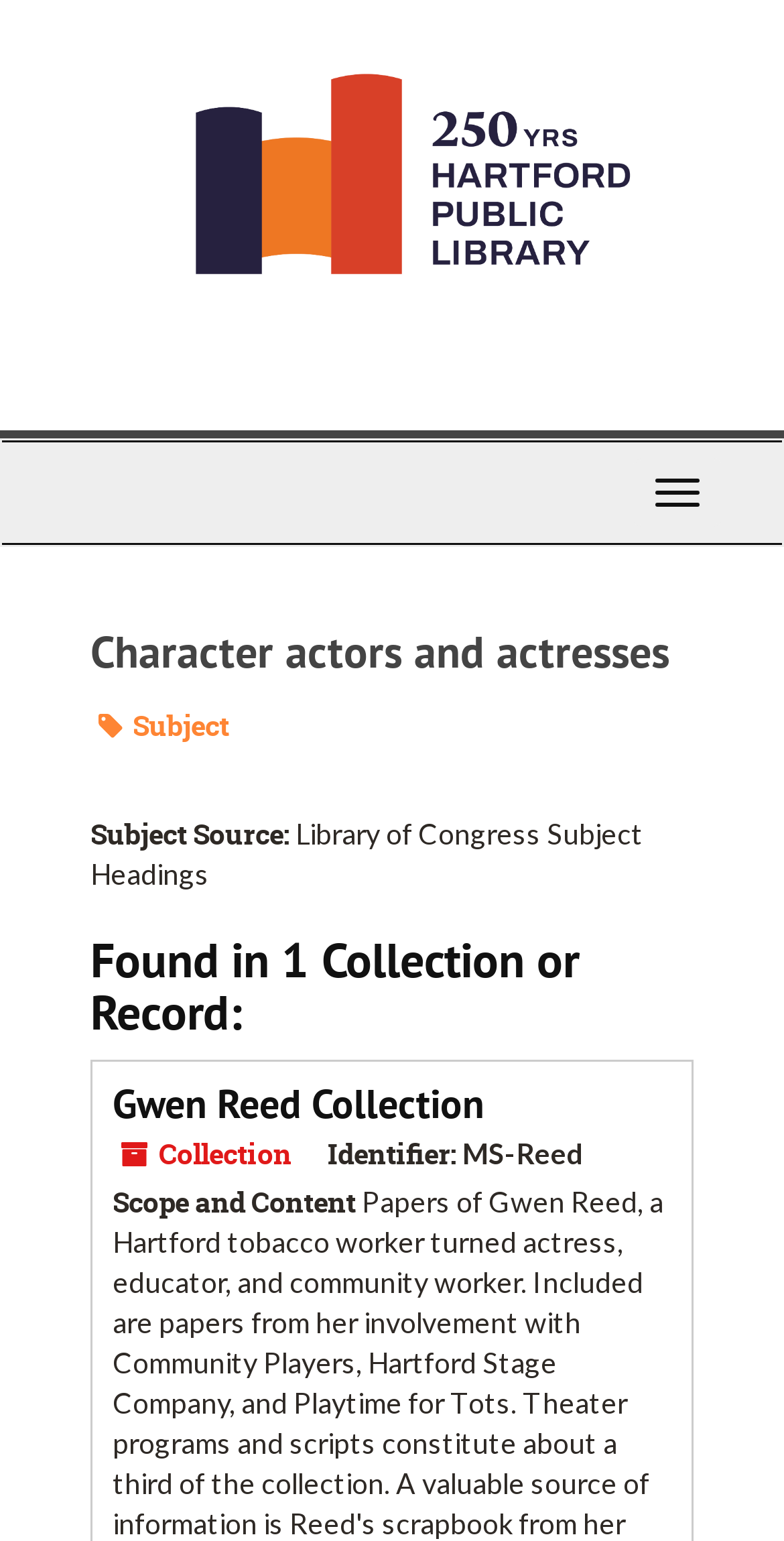How many collections or records are found?
Using the screenshot, give a one-word or short phrase answer.

1